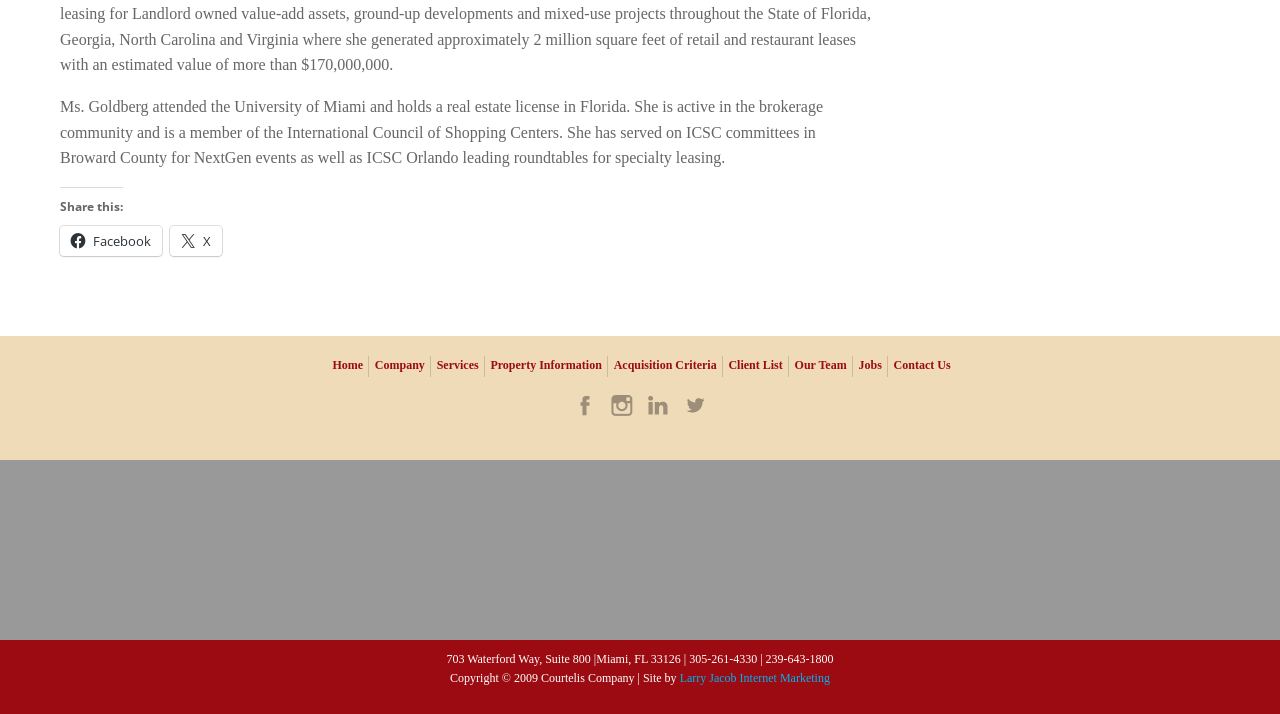Given the element description: "X", predict the bounding box coordinates of the UI element it refers to, using four float numbers between 0 and 1, i.e., [left, top, right, bottom].

[0.133, 0.317, 0.173, 0.359]